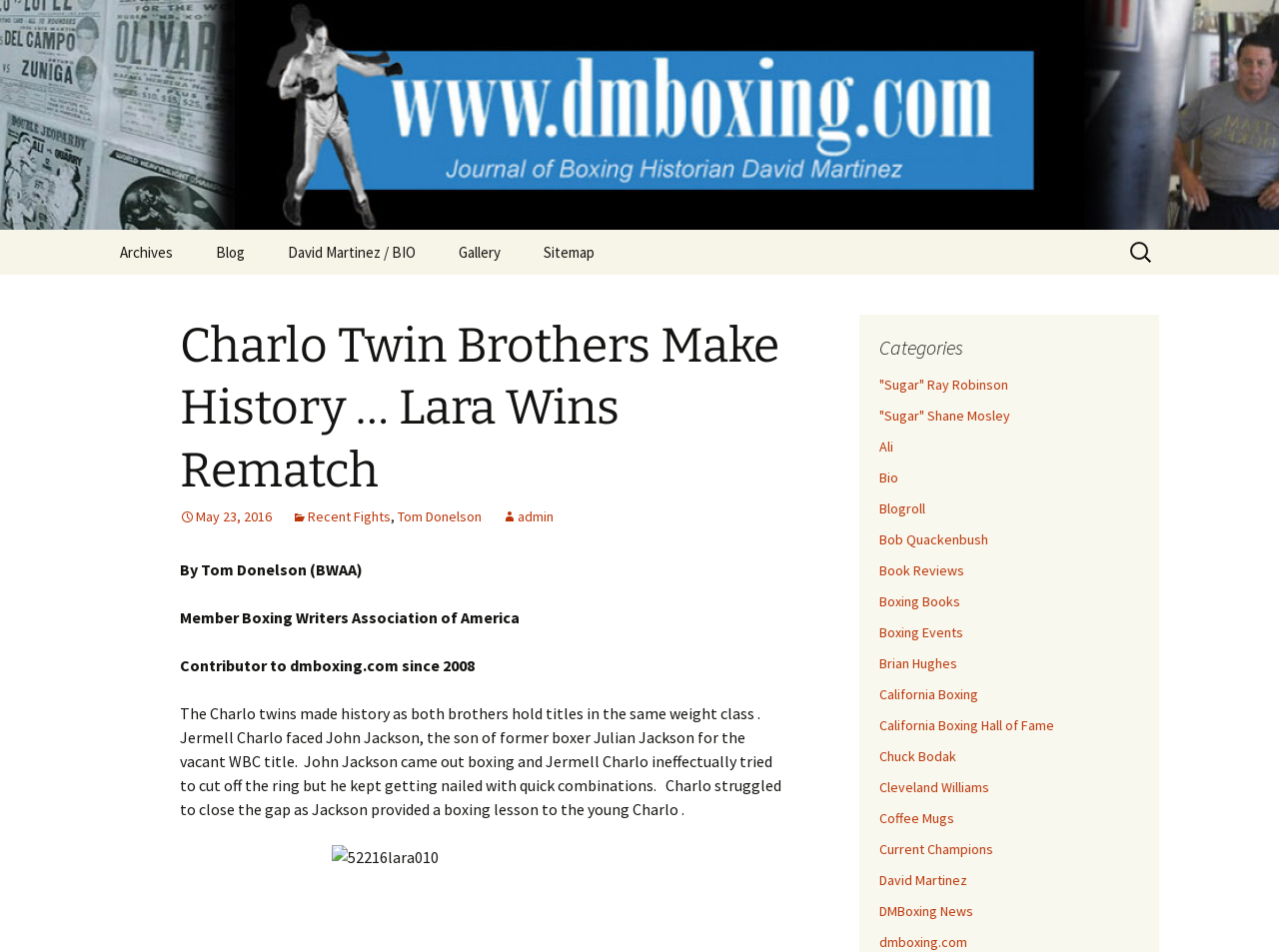From the screenshot, find the bounding box of the UI element matching this description: "Archives". Supply the bounding box coordinates in the form [left, top, right, bottom], each a float between 0 and 1.

[0.078, 0.241, 0.151, 0.289]